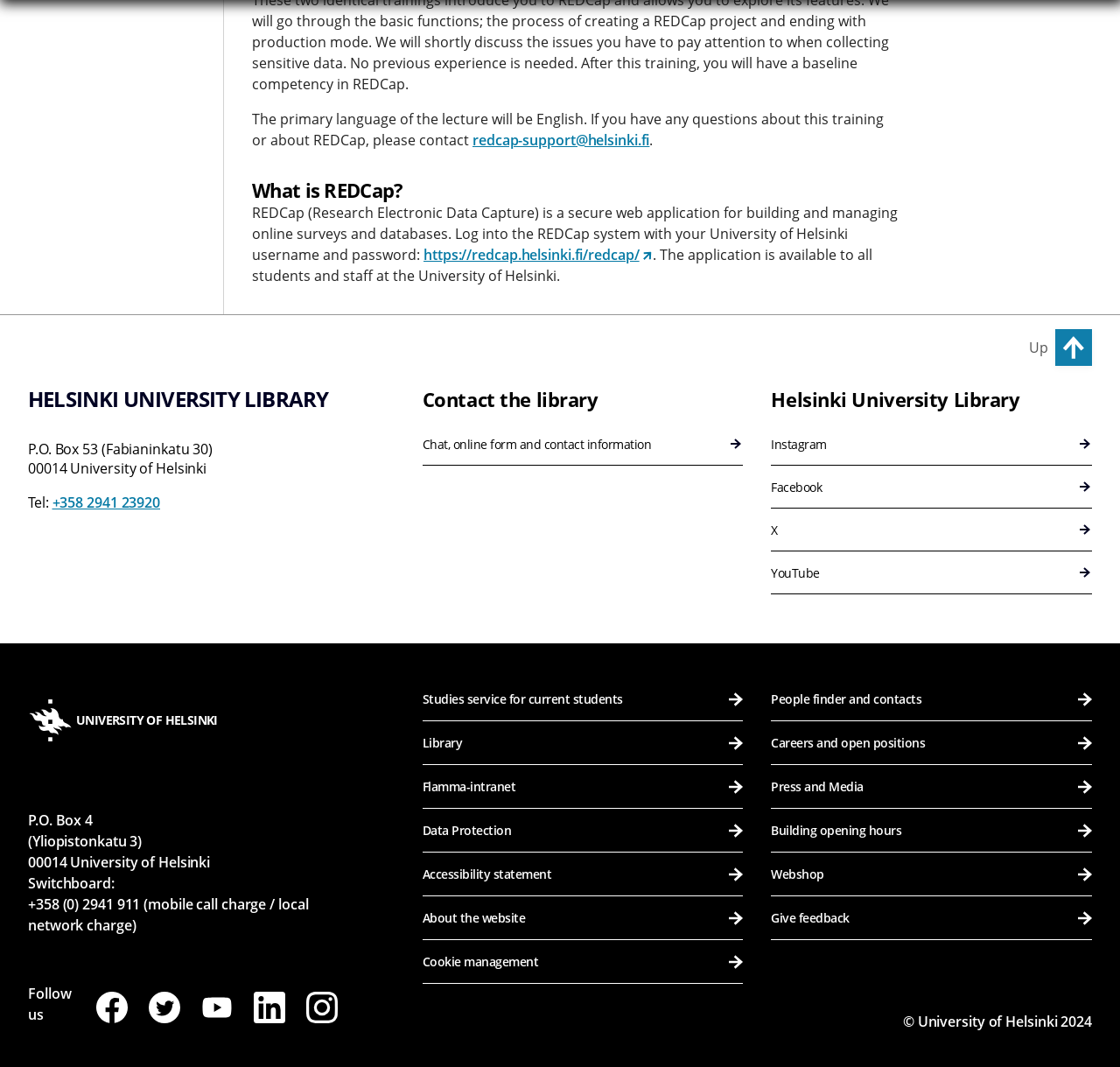Using the details from the image, please elaborate on the following question: What social media platforms does the University of Helsinki have?

The University of Helsinki has social media links at the bottom of the webpage, including Facebook, Twitter, Youtube, LinkedIn, and Instagram, which indicates that they have a presence on these platforms.